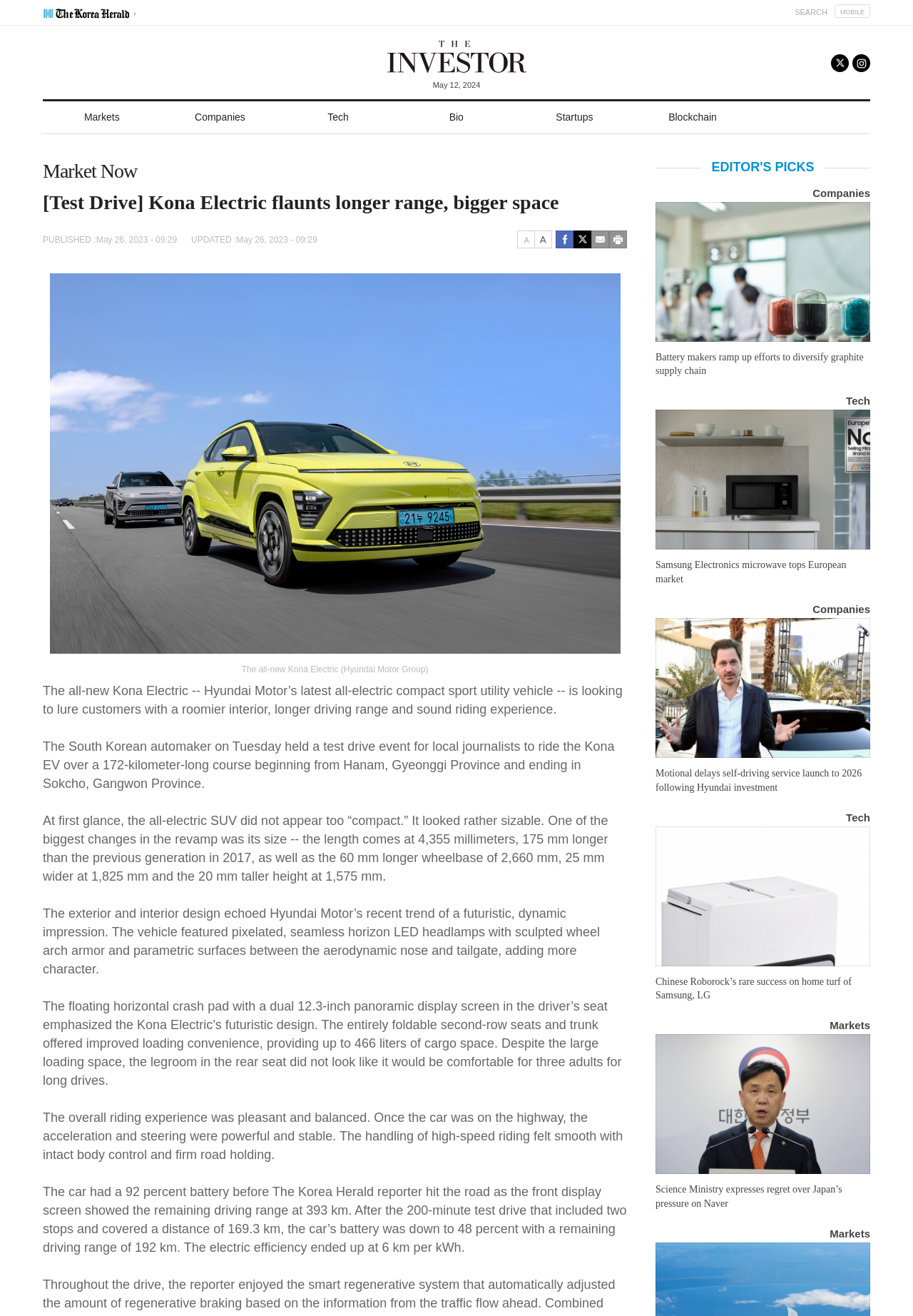How long is the test drive course?
Using the image, elaborate on the answer with as much detail as possible.

The length of the test drive course is mentioned in the article as 'a 172-kilometer-long course beginning from Hanam, Gyeonggi Province and ending in Sokcho, Gangwon Province'.